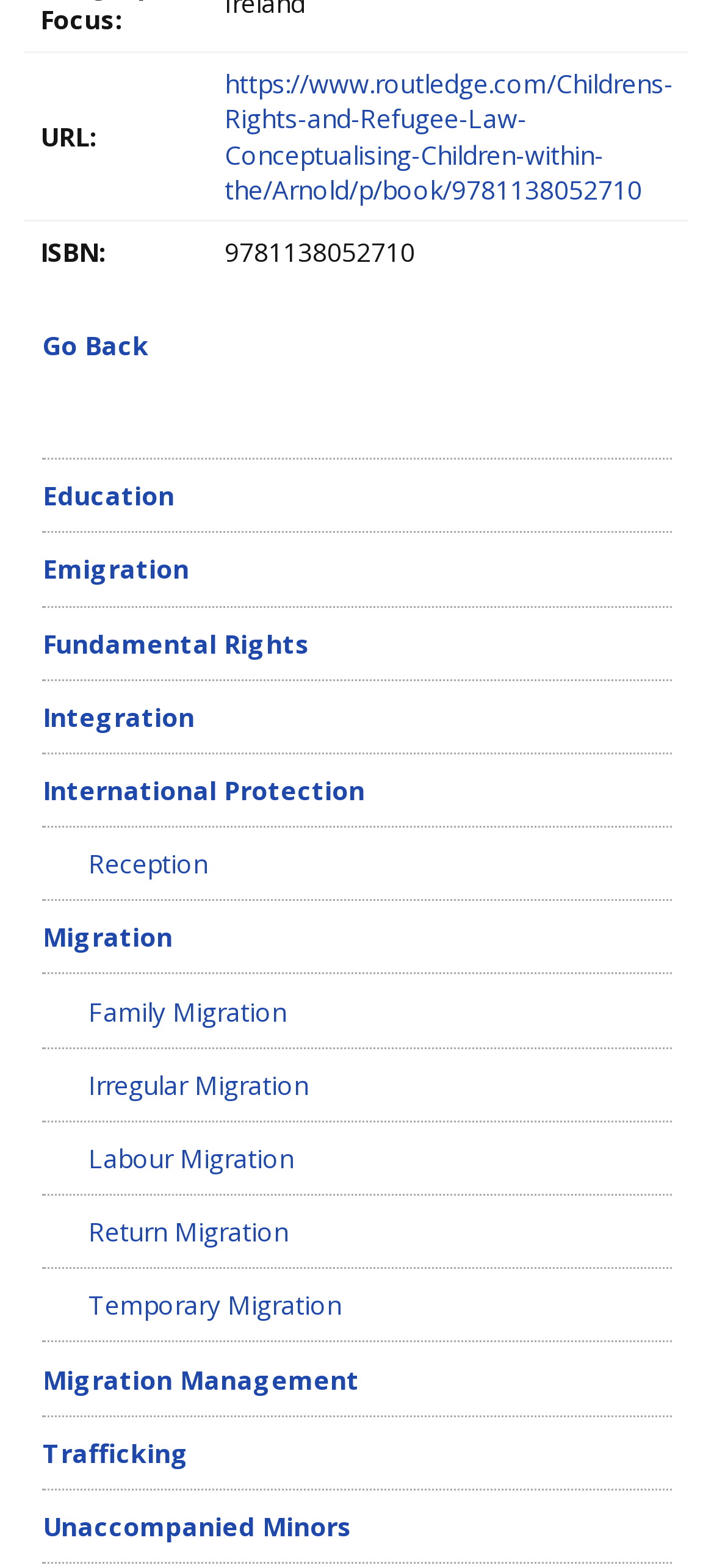What is the category of the book?
Examine the webpage screenshot and provide an in-depth answer to the question.

The category of the book can be inferred from the URL and the title of the book, which includes the keywords 'Children's Rights' and 'Refugee Law'.